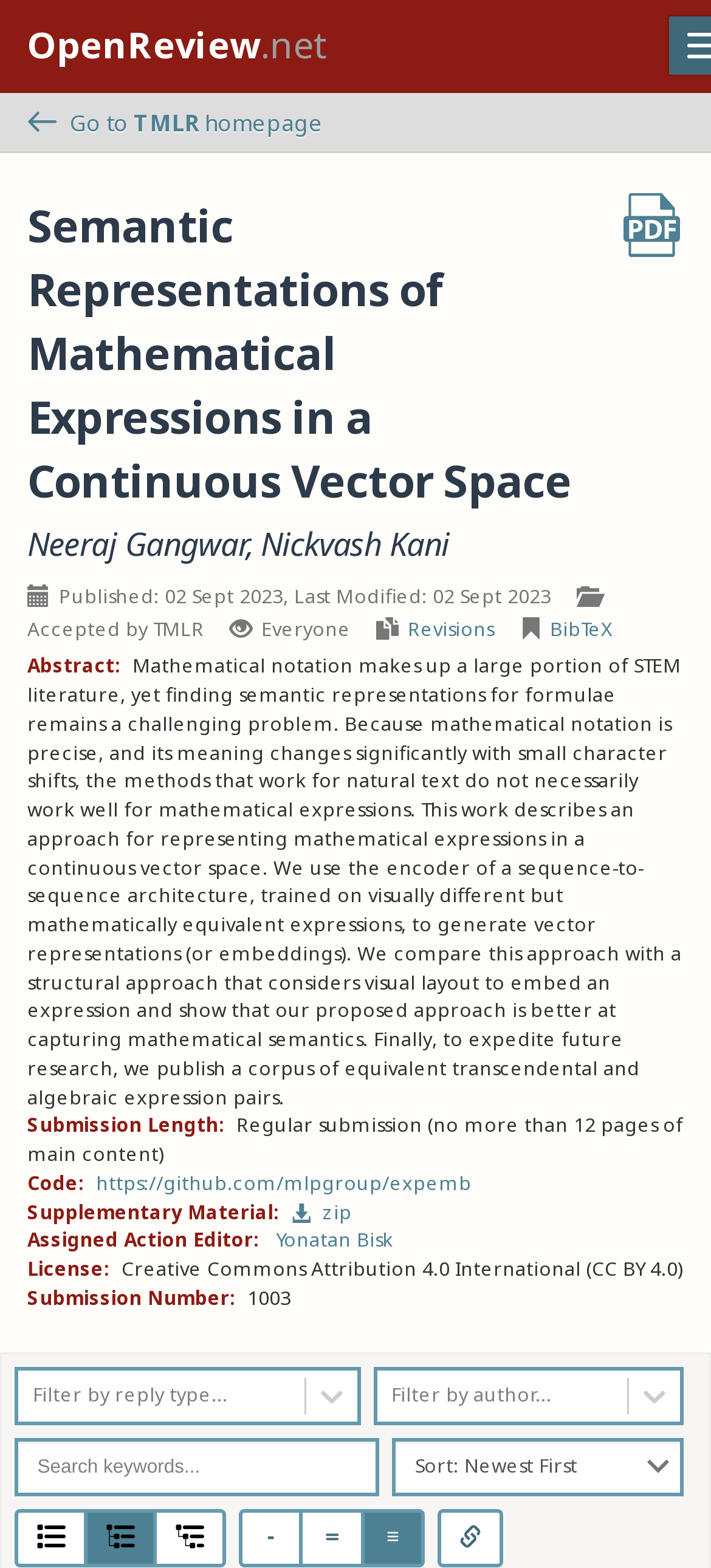Please specify the bounding box coordinates for the clickable region that will help you carry out the instruction: "Search keywords".

[0.021, 0.917, 0.533, 0.954]